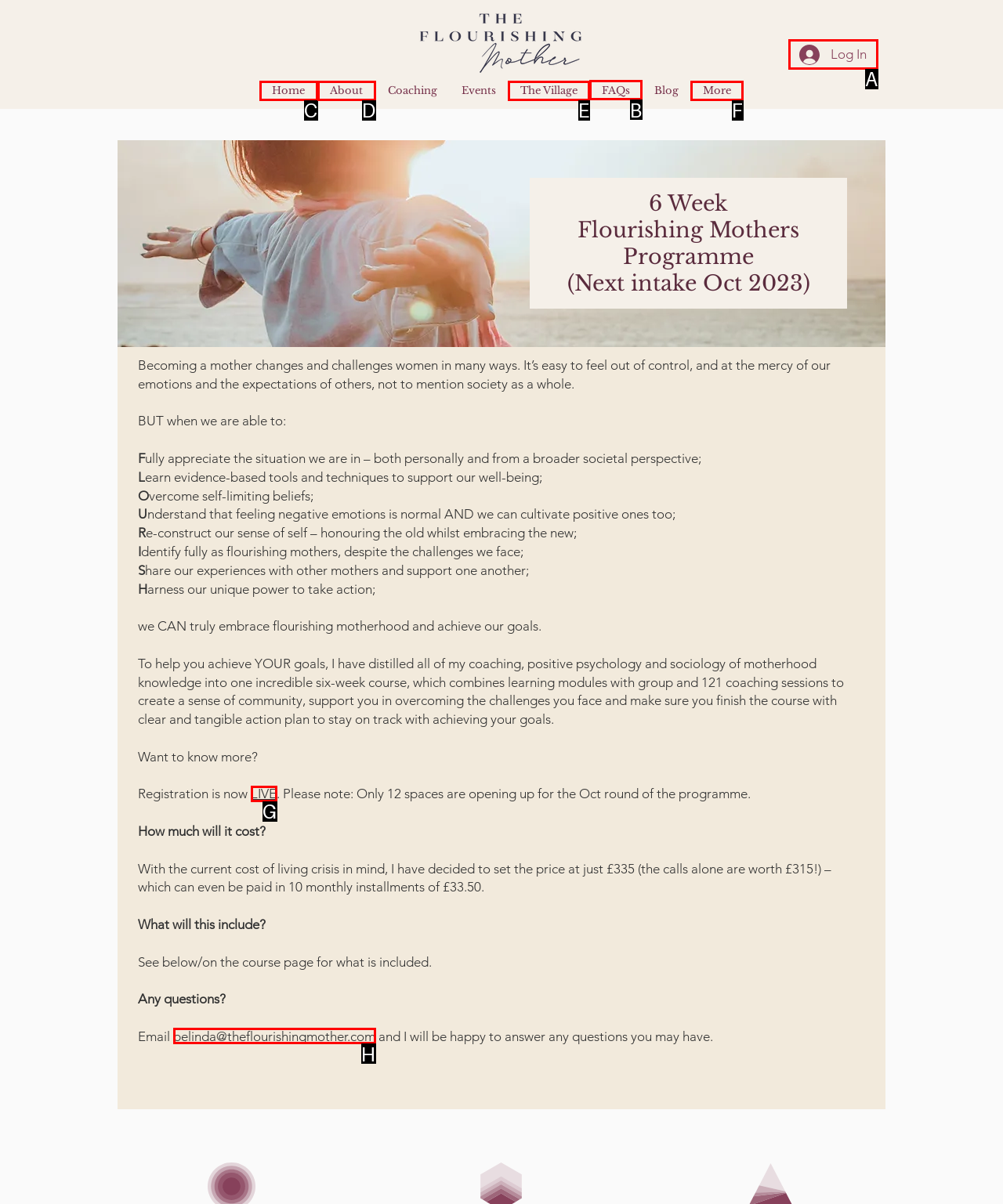Identify the letter of the option that should be selected to accomplish the following task: Subscribe to the Weekly Bundle. Provide the letter directly.

None